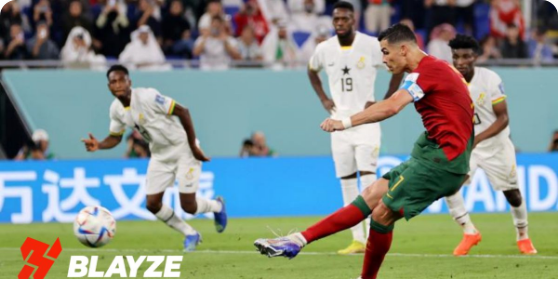Carefully examine the image and provide an in-depth answer to the question: What is the logo shown in the image?

The caption states that the image is marked with the logo of Blayze, which symbolizes the platform's connection to the sport and its community, indicating that the logo is a prominent feature of the image.